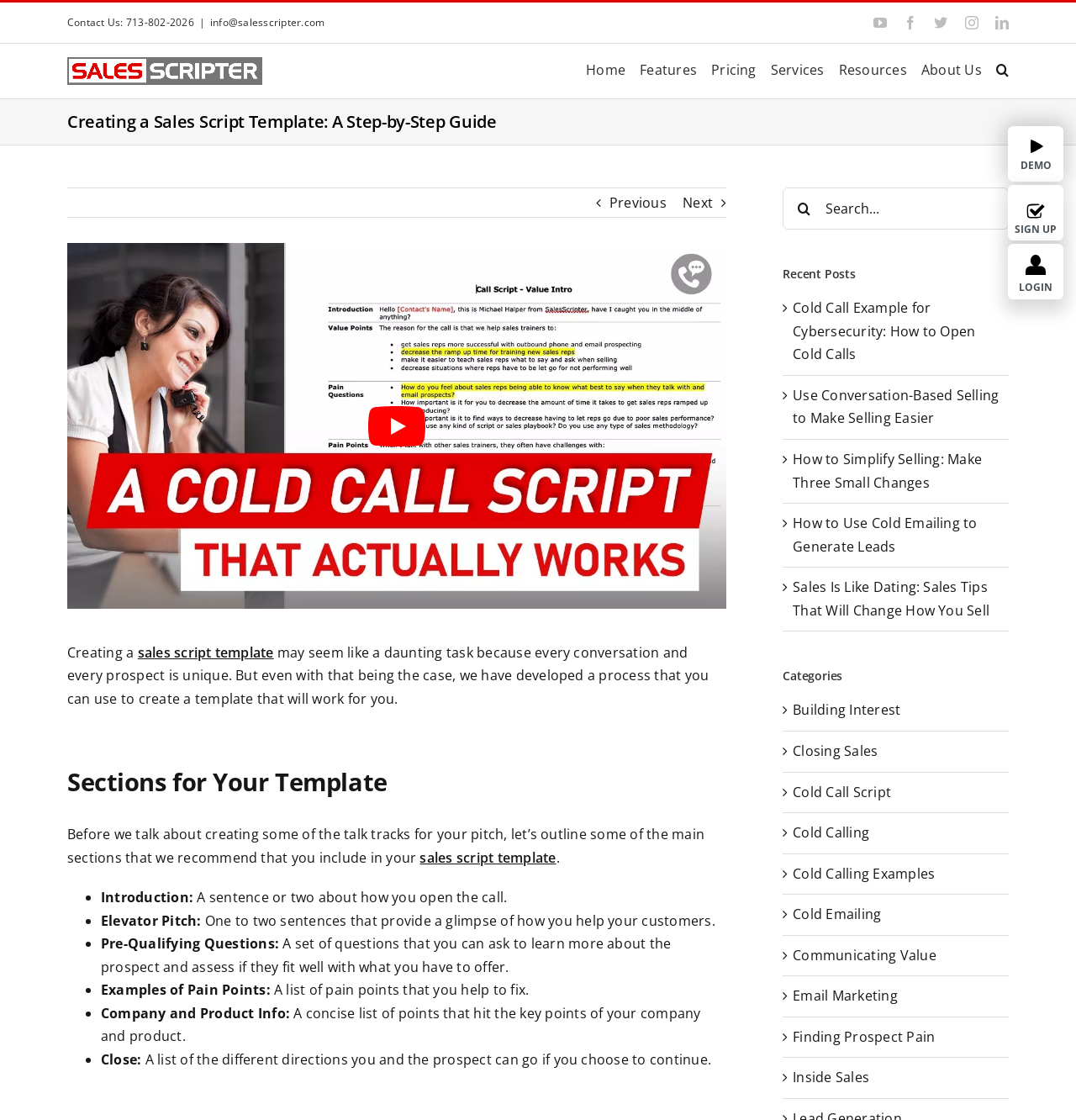Provide the bounding box coordinates for the UI element described in this sentence: "Email Marketing". The coordinates should be four float values between 0 and 1, i.e., [left, top, right, bottom].

[0.737, 0.879, 0.93, 0.9]